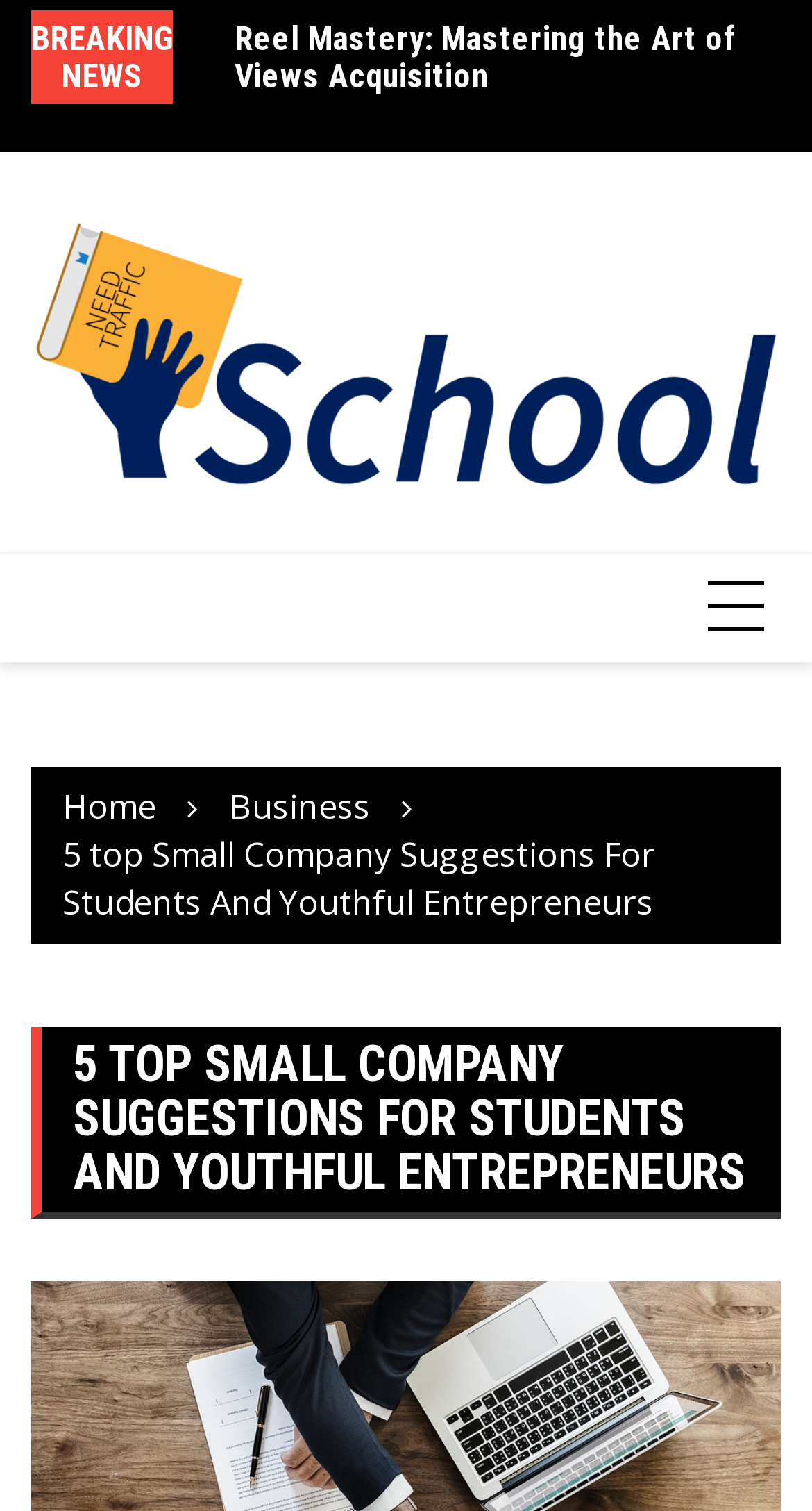What is the topic of the article related to the link 'Exploring the Technology Behind Online TRT Prescription Platforms'?
Please ensure your answer is as detailed and informative as possible.

The webpage has a link 'Exploring the Technology Behind Online TRT Prescription Platforms' which suggests that the article related to this link is about the technology behind online TRT prescription platforms.